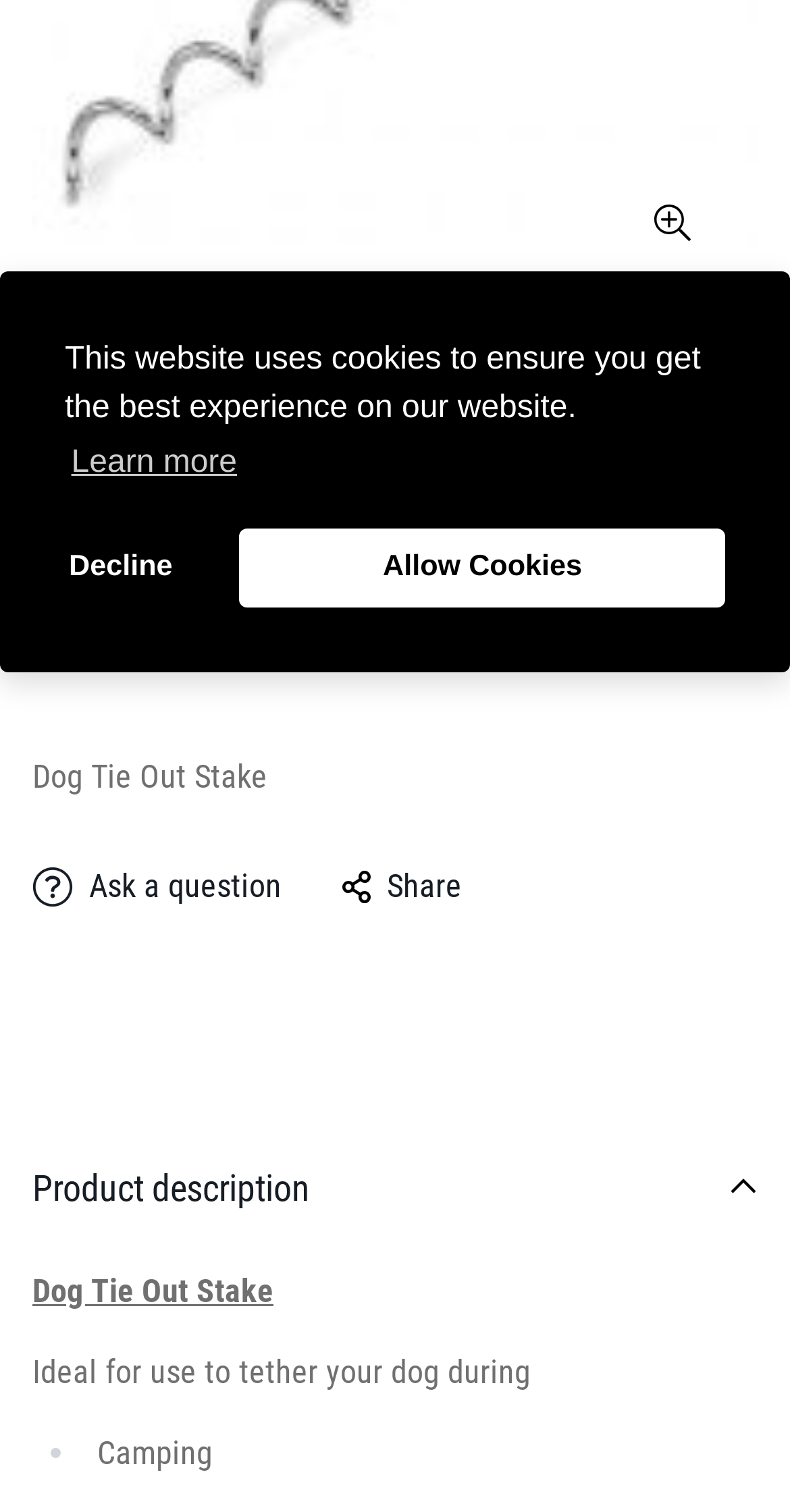Provide the bounding box coordinates of the HTML element this sentence describes: "Sunncamp".

[0.362, 0.331, 0.533, 0.356]